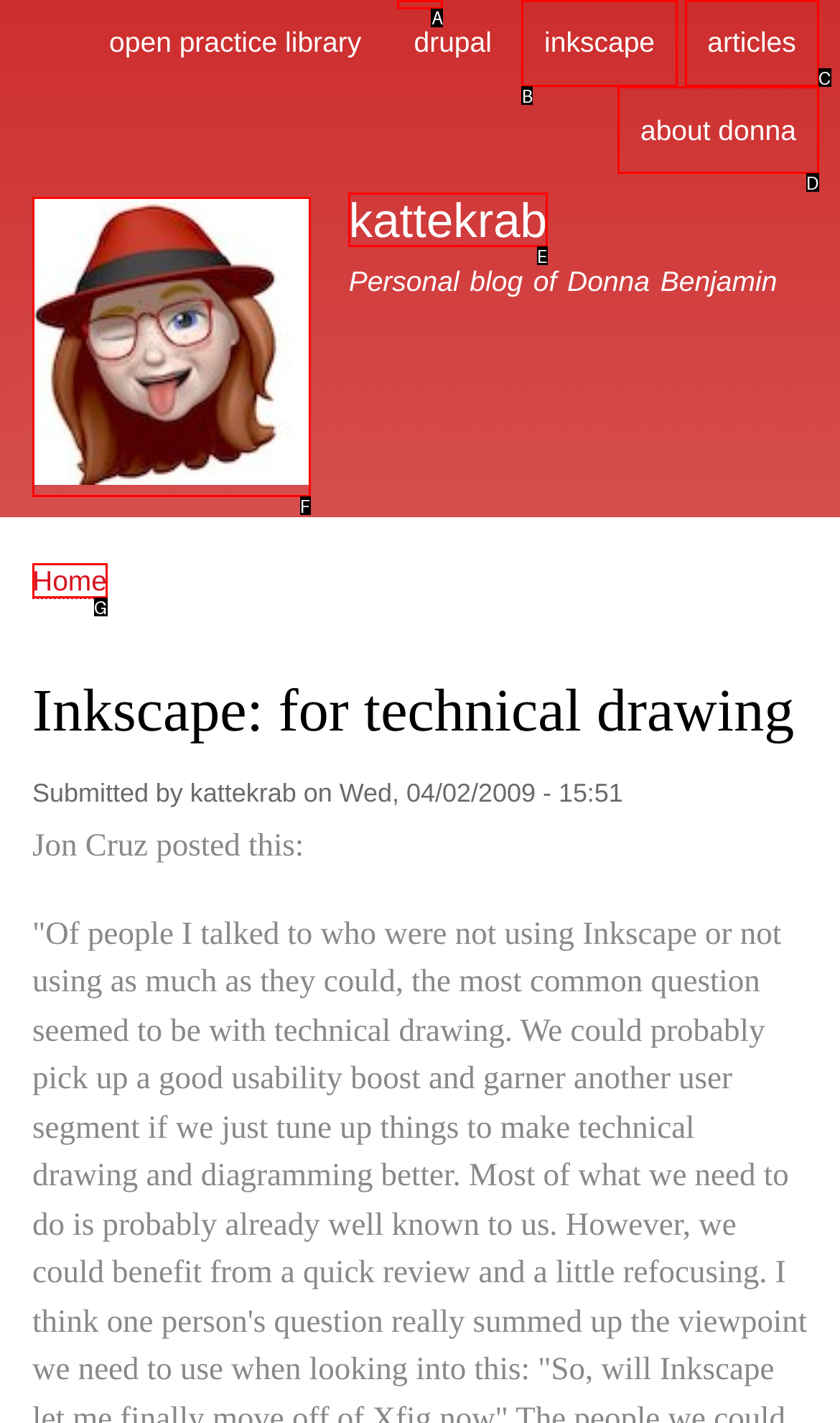Choose the letter that best represents the description: Skip to main content. Provide the letter as your response.

A